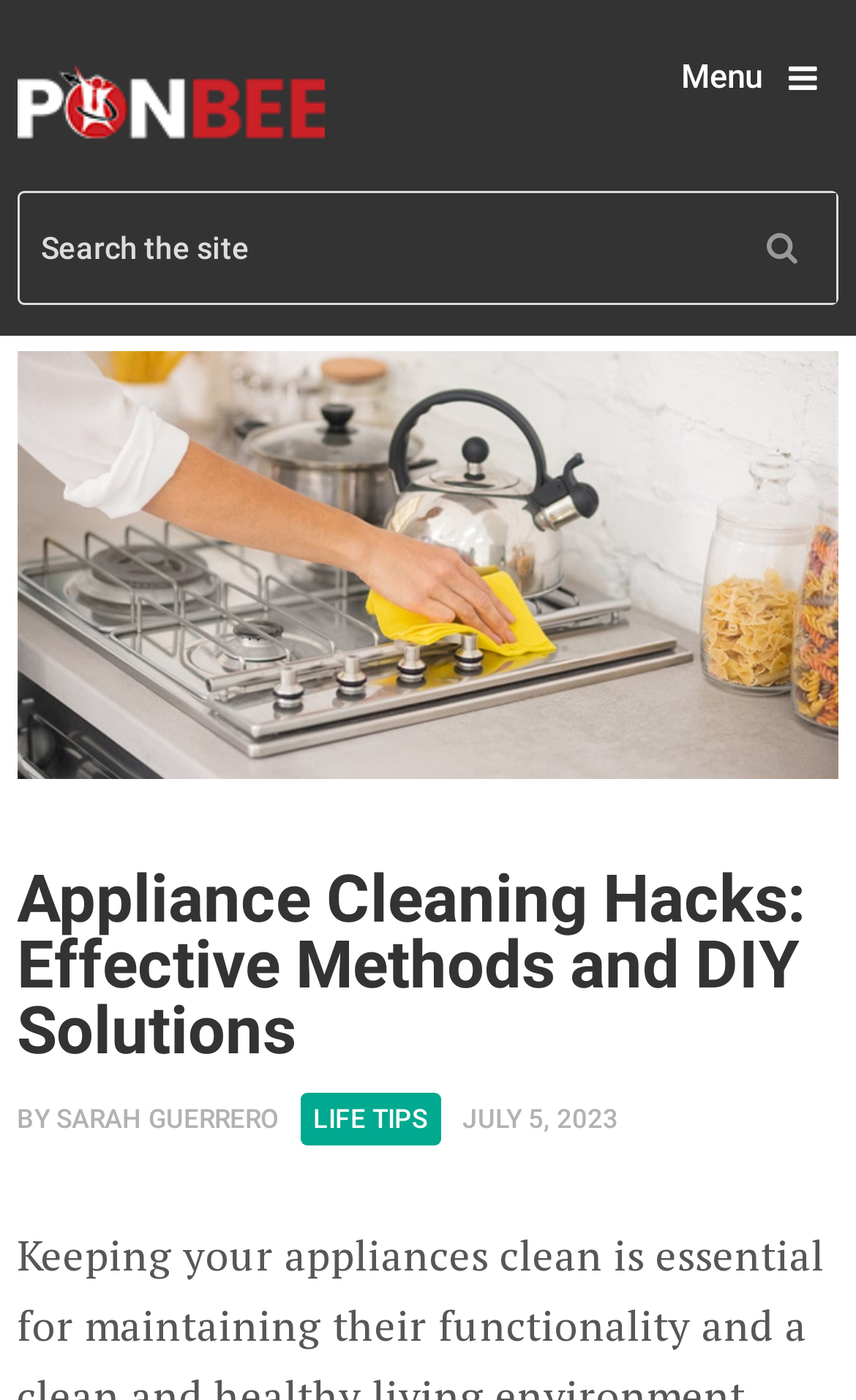What is the purpose of the search bar?
Please respond to the question with as much detail as possible.

The purpose of the search bar can be inferred from the placeholder text, which reads 'Search the site'. This suggests that the search bar is intended for users to search for content within the website.